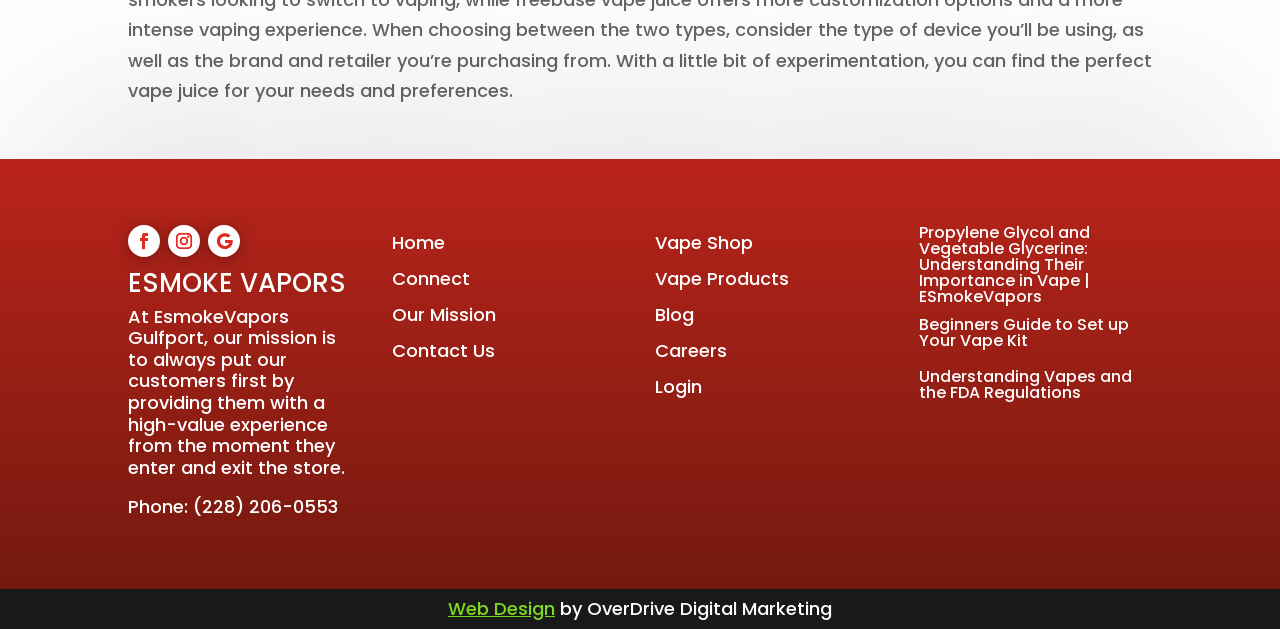Locate the bounding box coordinates of the area you need to click to fulfill this instruction: 'Read the 'ESMOKE VAPORS' heading'. The coordinates must be in the form of four float numbers ranging from 0 to 1: [left, top, right, bottom].

[0.1, 0.429, 0.282, 0.486]